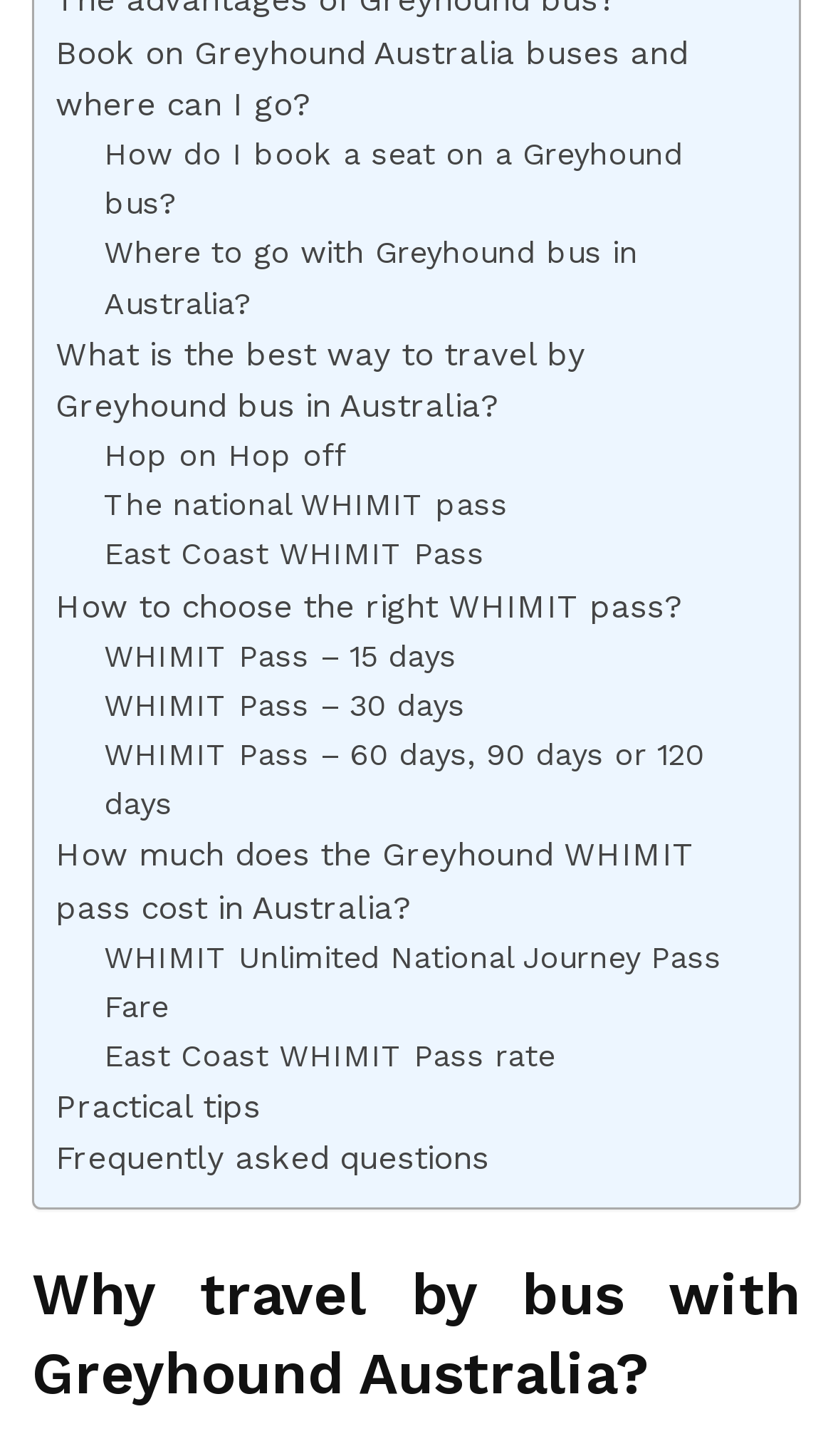Identify the bounding box coordinates of the region that needs to be clicked to carry out this instruction: "Book on Greyhound Australia buses and where can I go?". Provide these coordinates as four float numbers ranging from 0 to 1, i.e., [left, top, right, bottom].

[0.067, 0.019, 0.908, 0.09]